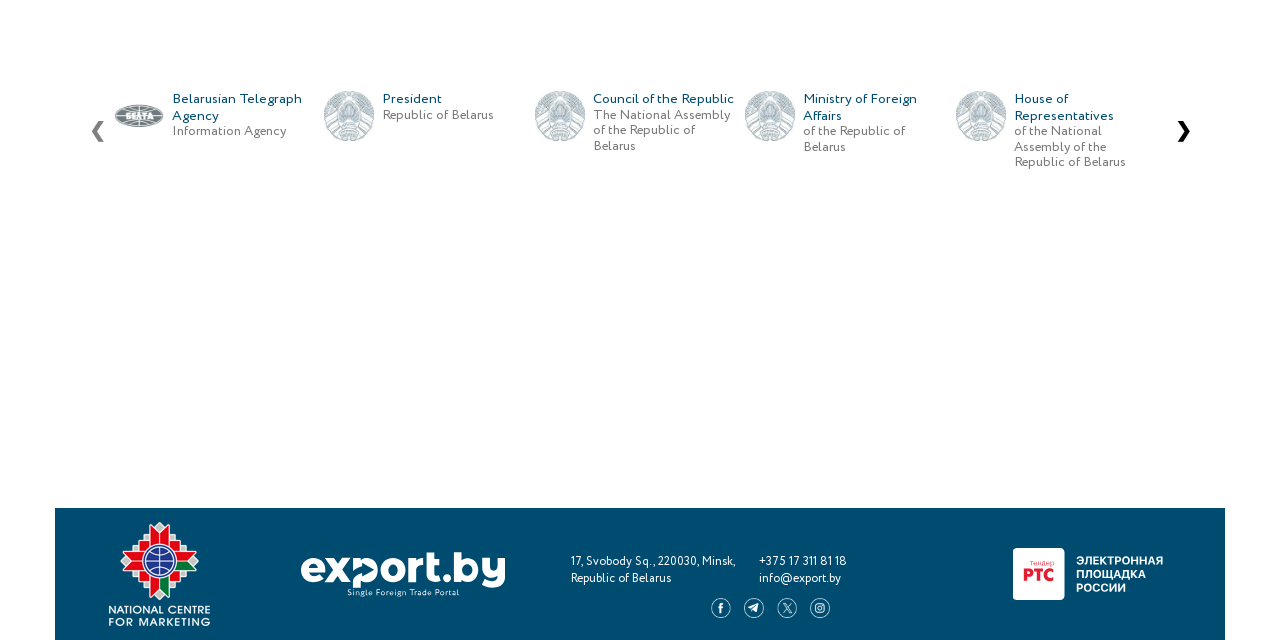Using the format (top-left x, top-left y, bottom-right x, bottom-right y), provide the bounding box coordinates for the described UI element. All values should be floating point numbers between 0 and 1: ❮

[0.063, 0.17, 0.089, 0.24]